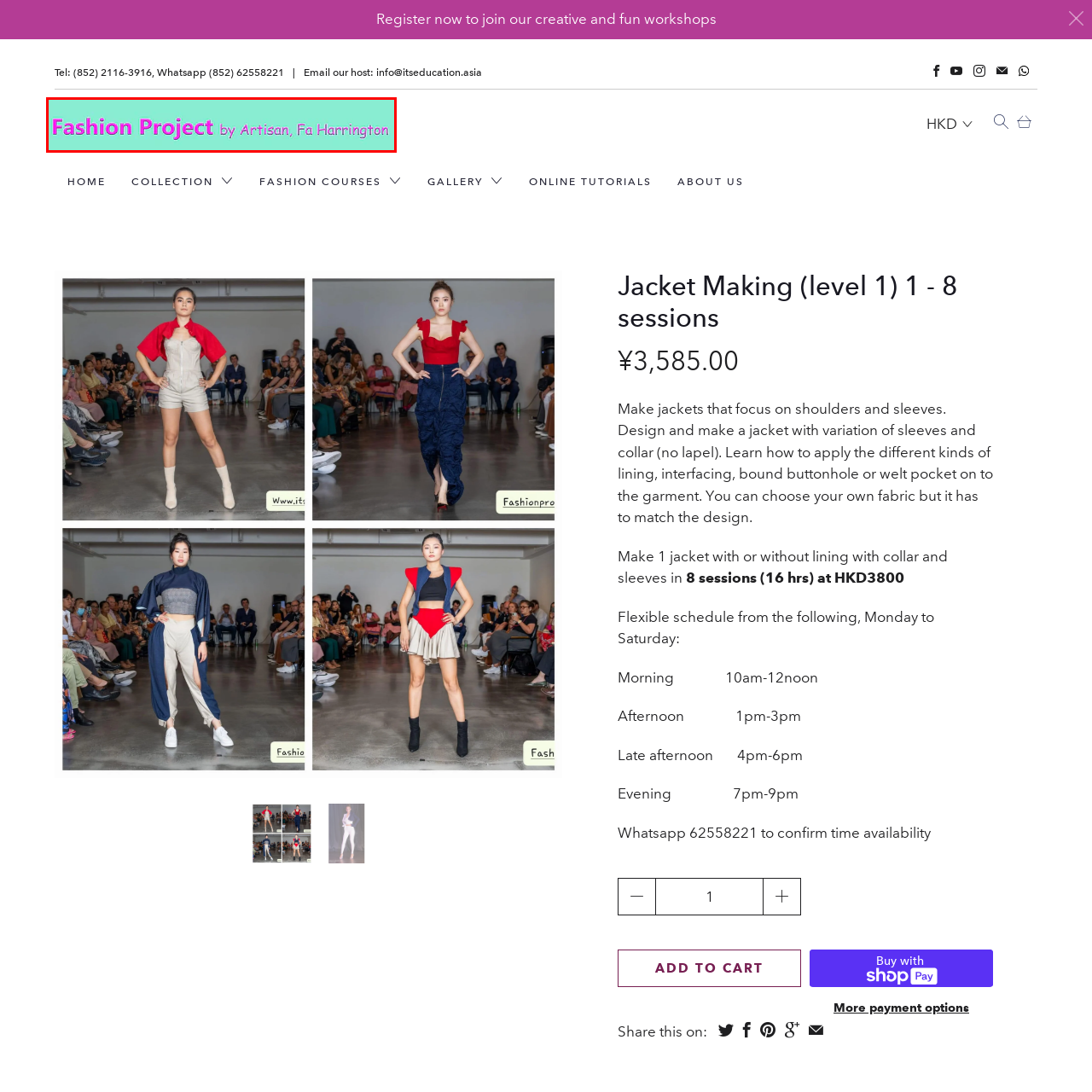Write a detailed description of the image enclosed in the red-bordered box.

The image features the vibrant logo of the "Fashion Project," designed in a playful and colorful style. The text reads "Fashion Project" in bold, bright pink letters, accompanied by a subtitle that states "by Artisan, Fa Harrington." The background is a soothing pastel teal, creating a lively contrast with the pink text. This logo visually embodies creativity and enthusiasm, reflecting the essence of the fashion workshops and courses offered. It represents a collaborative and artistic approach to fashion, making it inviting for participants looking to explore their creativity in this field.